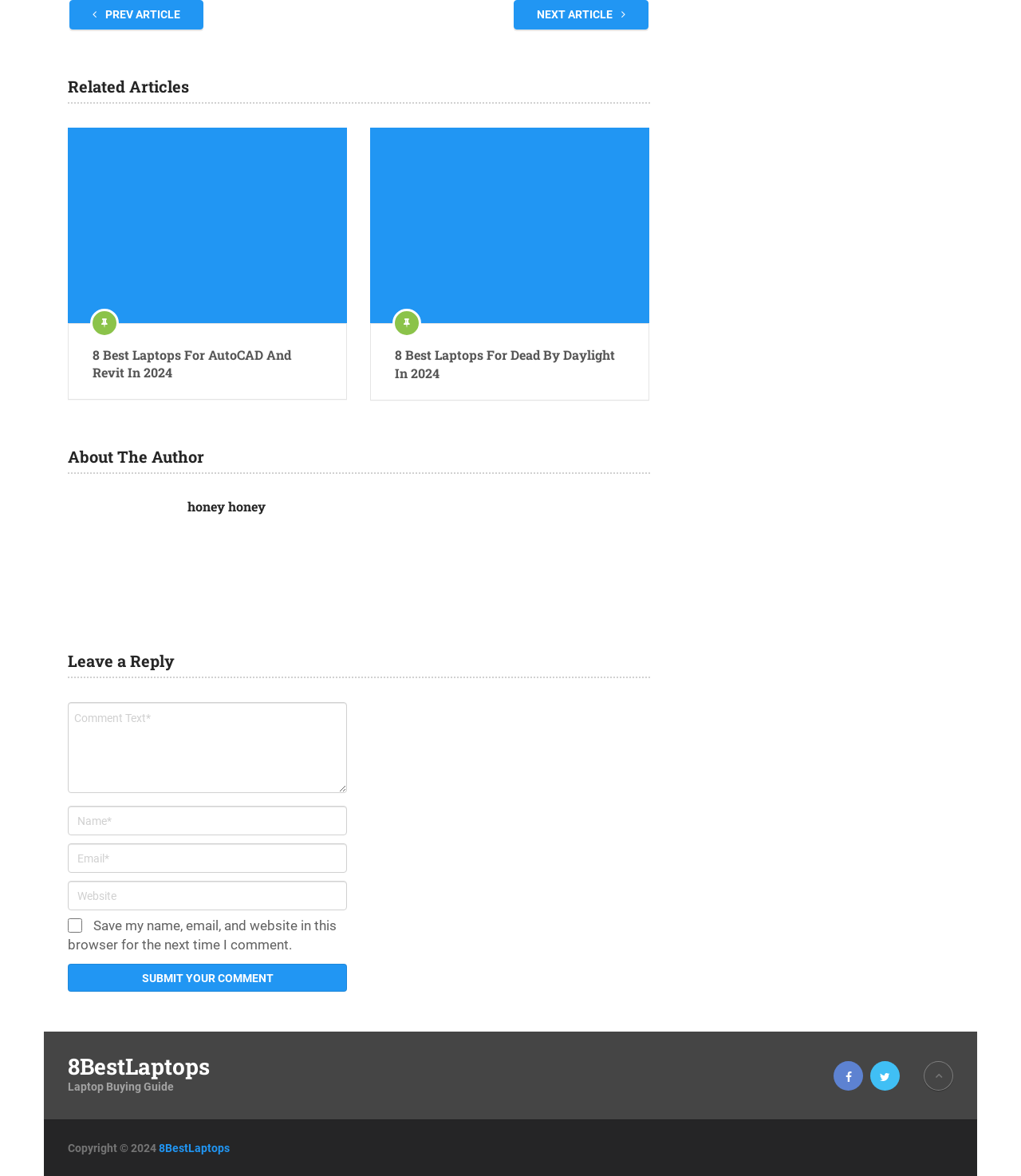Can you look at the image and give a comprehensive answer to the question:
What is the copyright year?

The copyright information is located at the bottom of the webpage, and it is specified as 'Copyright © 2024'. This indicates that the copyright year is 2024.